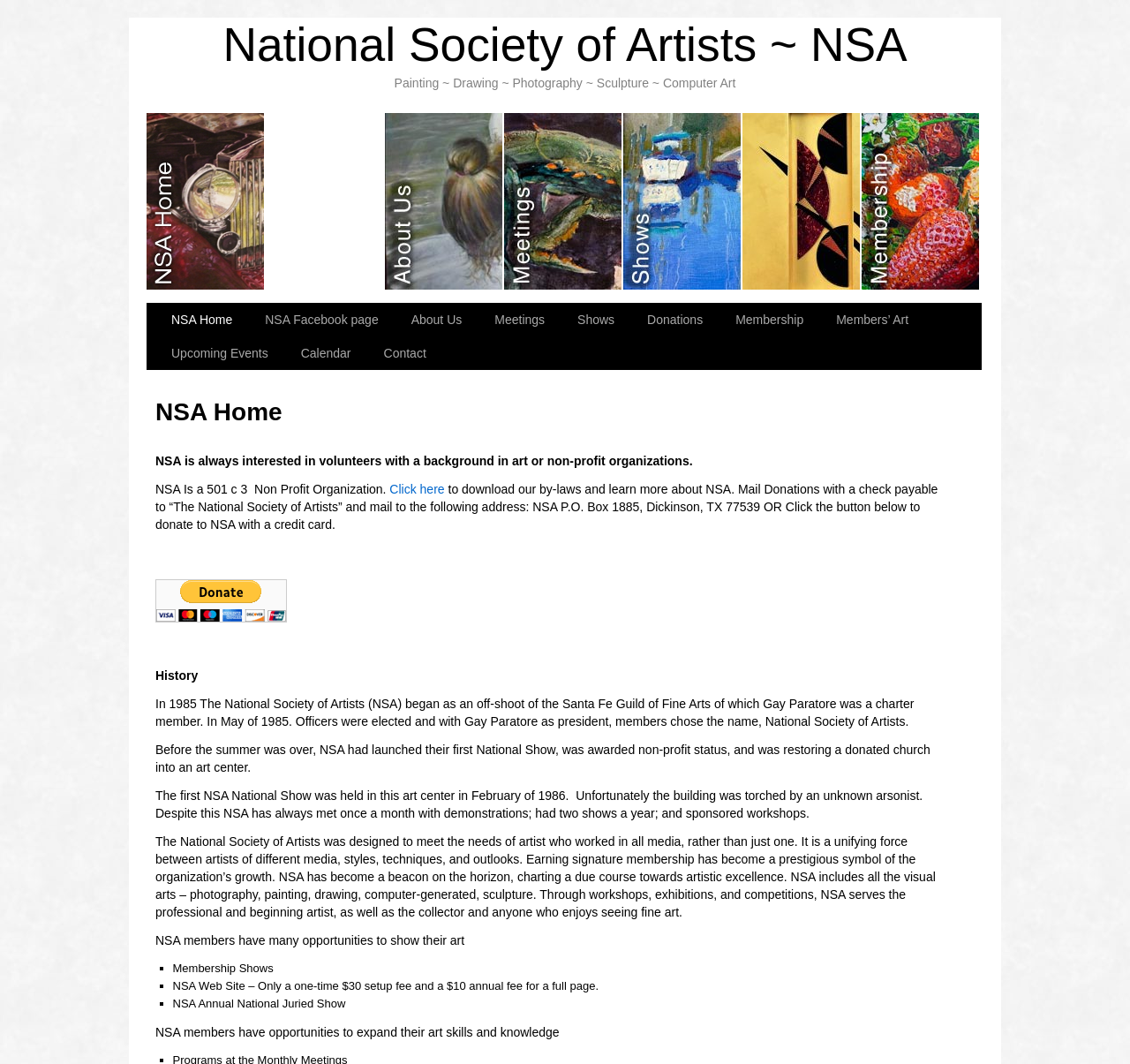Generate a comprehensive description of the contents of the webpage.

The webpage is about the National Society of Artists (NSA), a non-profit organization that supports artists working in various media, including painting, drawing, photography, sculpture, and computer art. 

At the top of the page, there is a heading with the organization's name and a link to its Facebook page. Below this, there is a row of links to different sections of the website, including the home page, about us, meetings, shows, donations, and membership. 

Further down, there is a section with a heading "NSA Home" and a paragraph of text describing the organization's interest in volunteers with an art or non-profit background. Below this, there is a link to download the organization's by-laws and a section about donating to the NSA, including a button to donate via PayPal.

The next section is about the history of the NSA, which began in 1985 as an offshoot of the Santa Fe Guild of Fine Arts. The text describes the organization's early days, including the launch of its first national show and the awarding of non-profit status. 

Following this, there is a section describing the NSA's mission and goals, including its aim to unify artists of different media, styles, and techniques. The text explains that the organization serves both professional and beginning artists, as well as collectors and art enthusiasts.

The final section lists the opportunities available to NSA members, including membership shows, a website presence, and an annual national juried show.